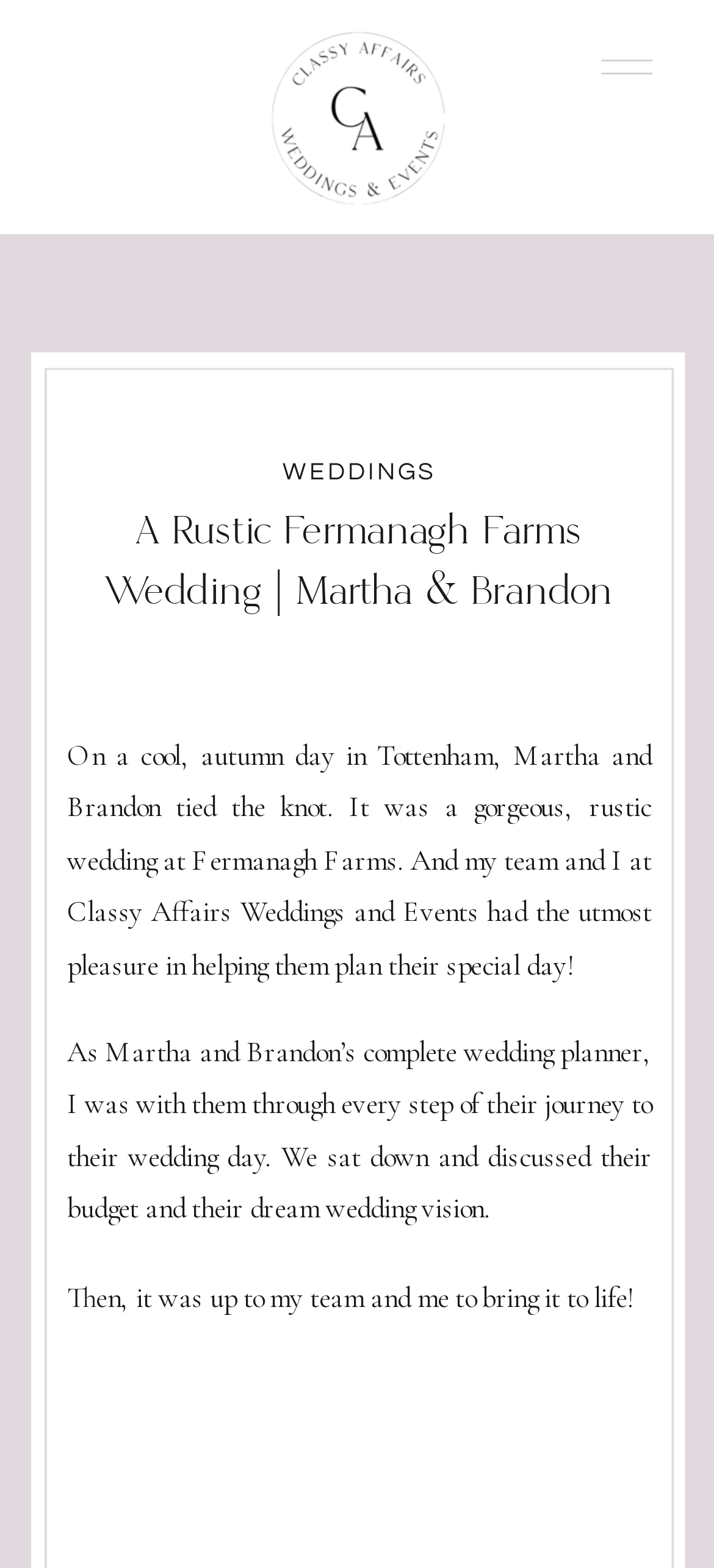Use a single word or phrase to answer the question:
What is the season of the wedding day?

Autumn